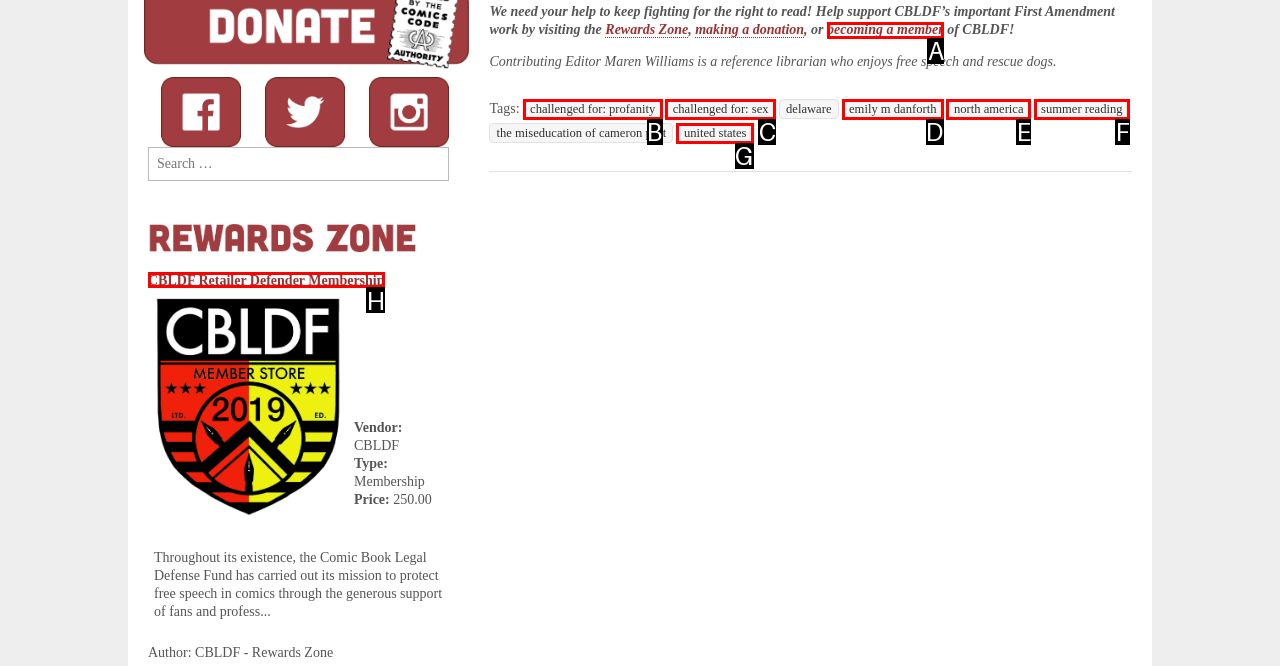Determine which option matches the description: CBLDF Retailer Defender Membership. Answer using the letter of the option.

H